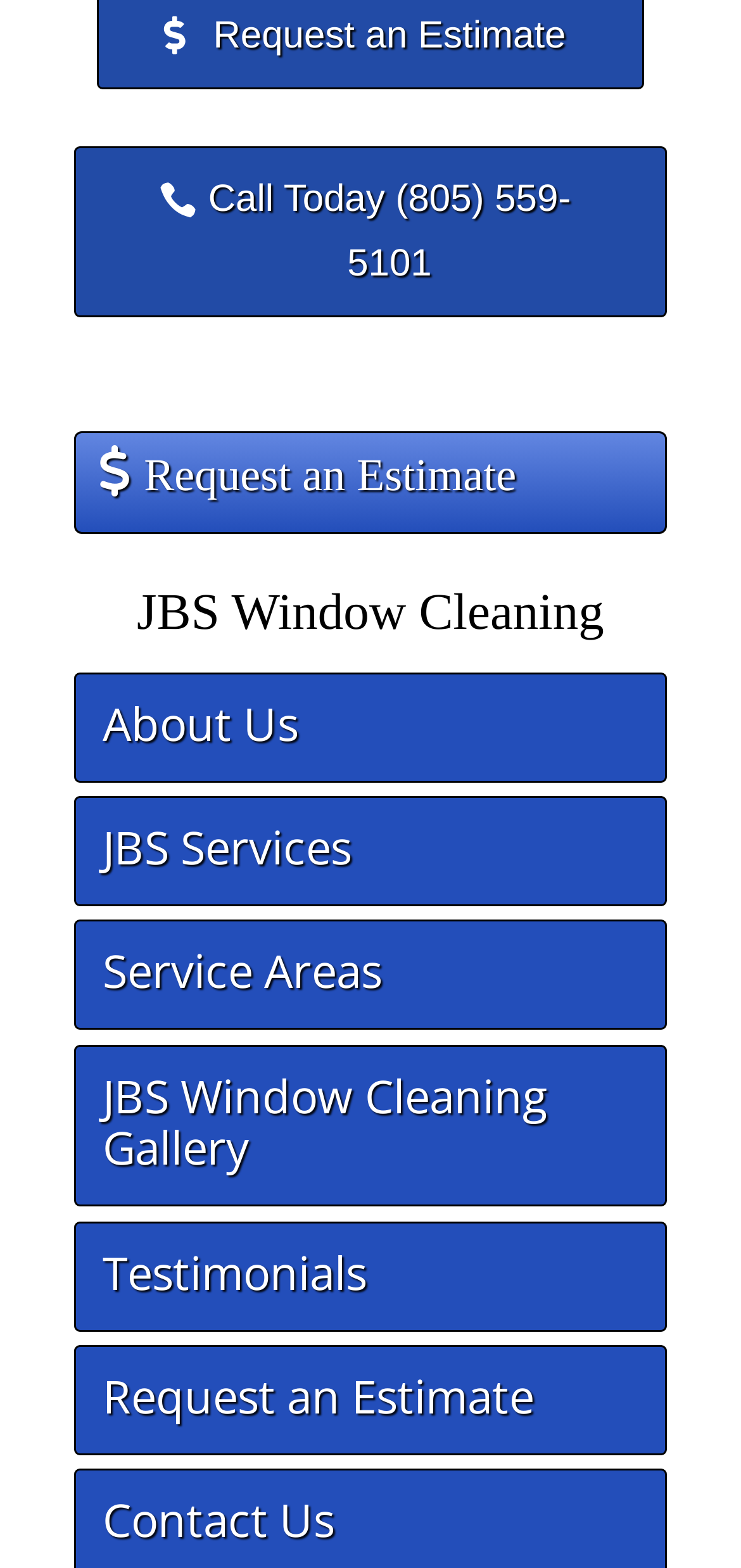Provide a one-word or short-phrase answer to the question:
How many estimate request links are there?

2